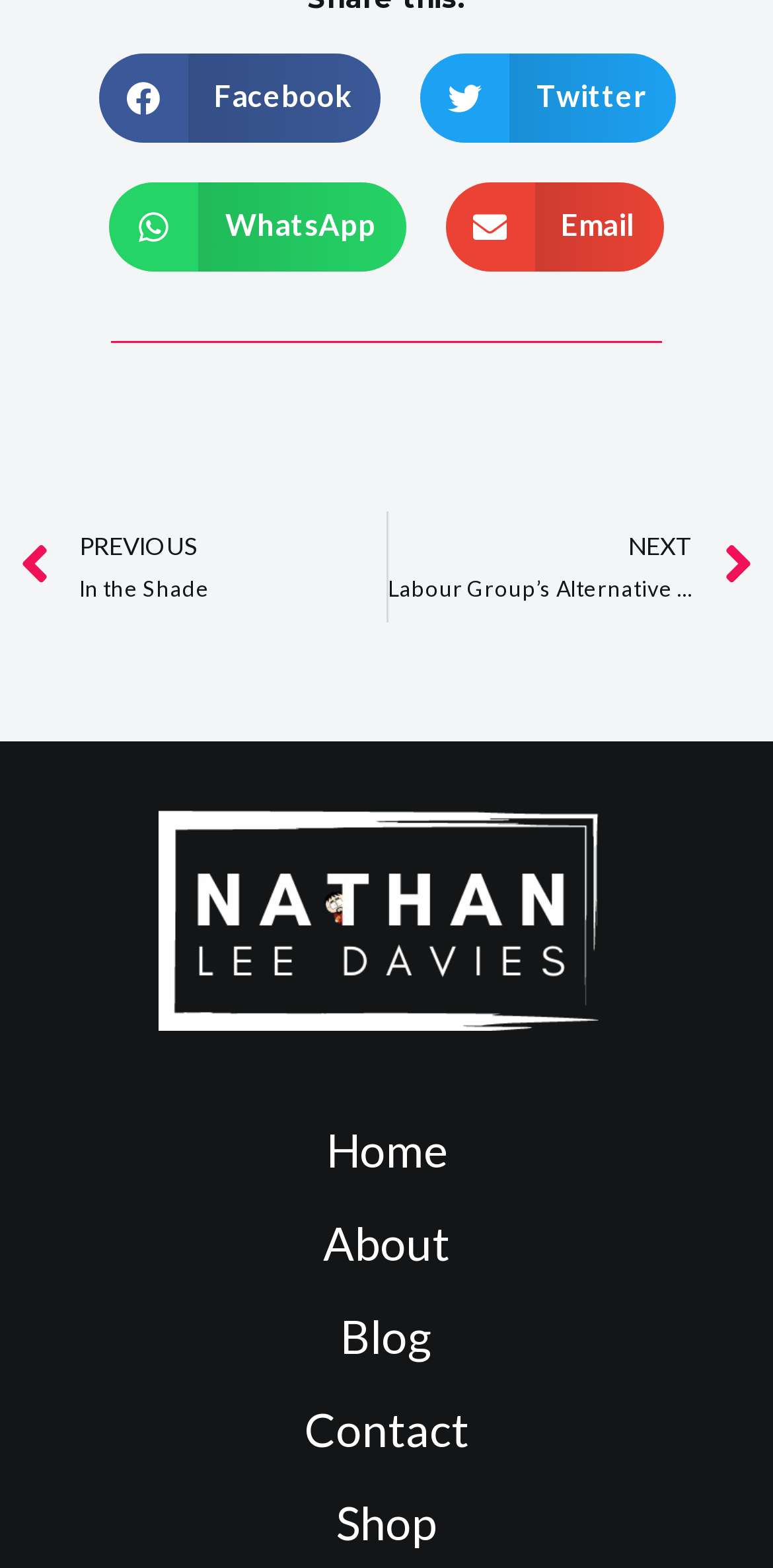Show the bounding box coordinates for the element that needs to be clicked to execute the following instruction: "Visit the home page". Provide the coordinates in the form of four float numbers between 0 and 1, i.e., [left, top, right, bottom].

[0.051, 0.708, 0.949, 0.759]